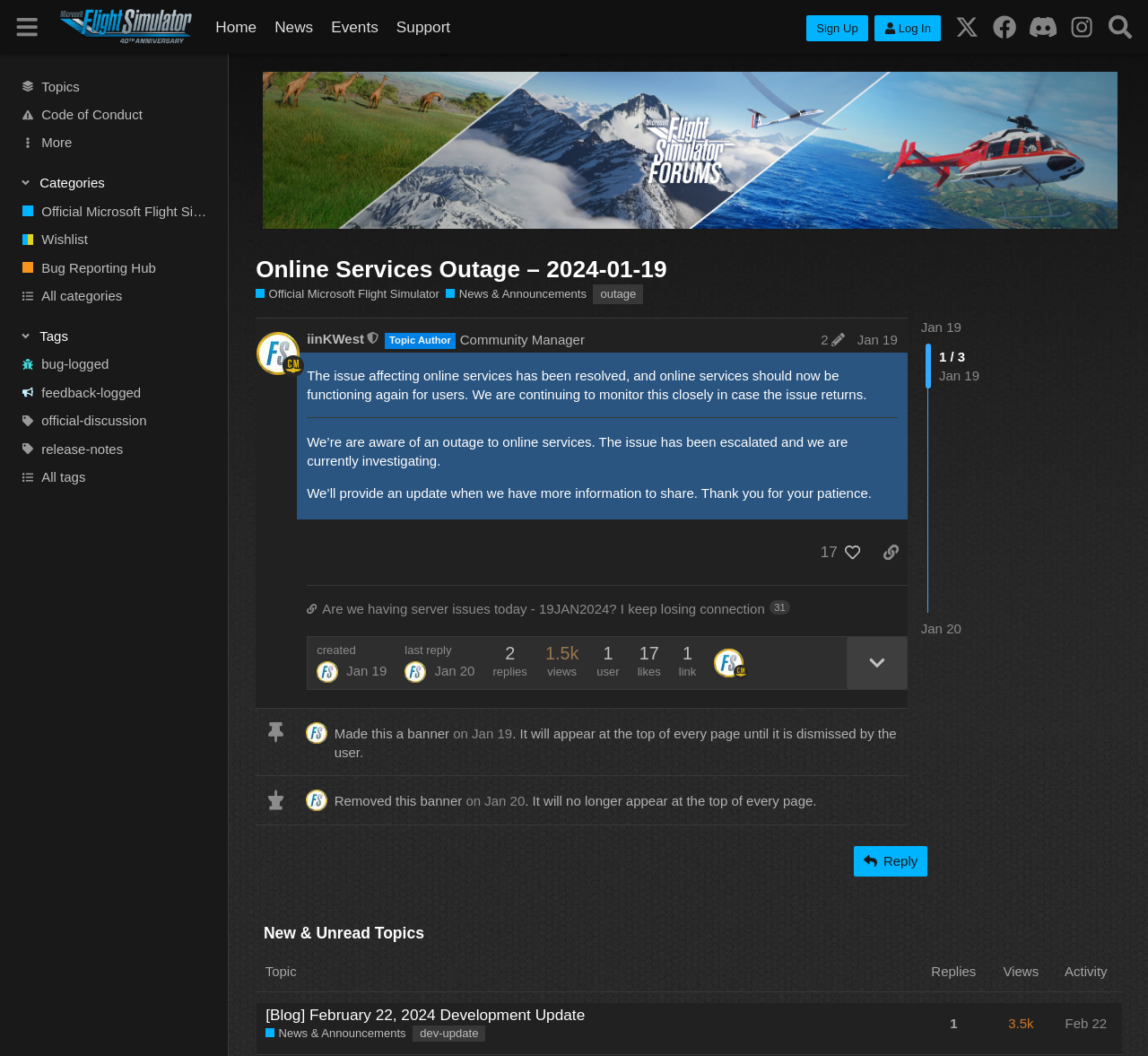Carefully observe the image and respond to the question with a detailed answer:
What is the category of the topic?

I inferred this from the link 'News & Announcements' which is located above the heading 'Online Services Outage – 2024-01-19'.